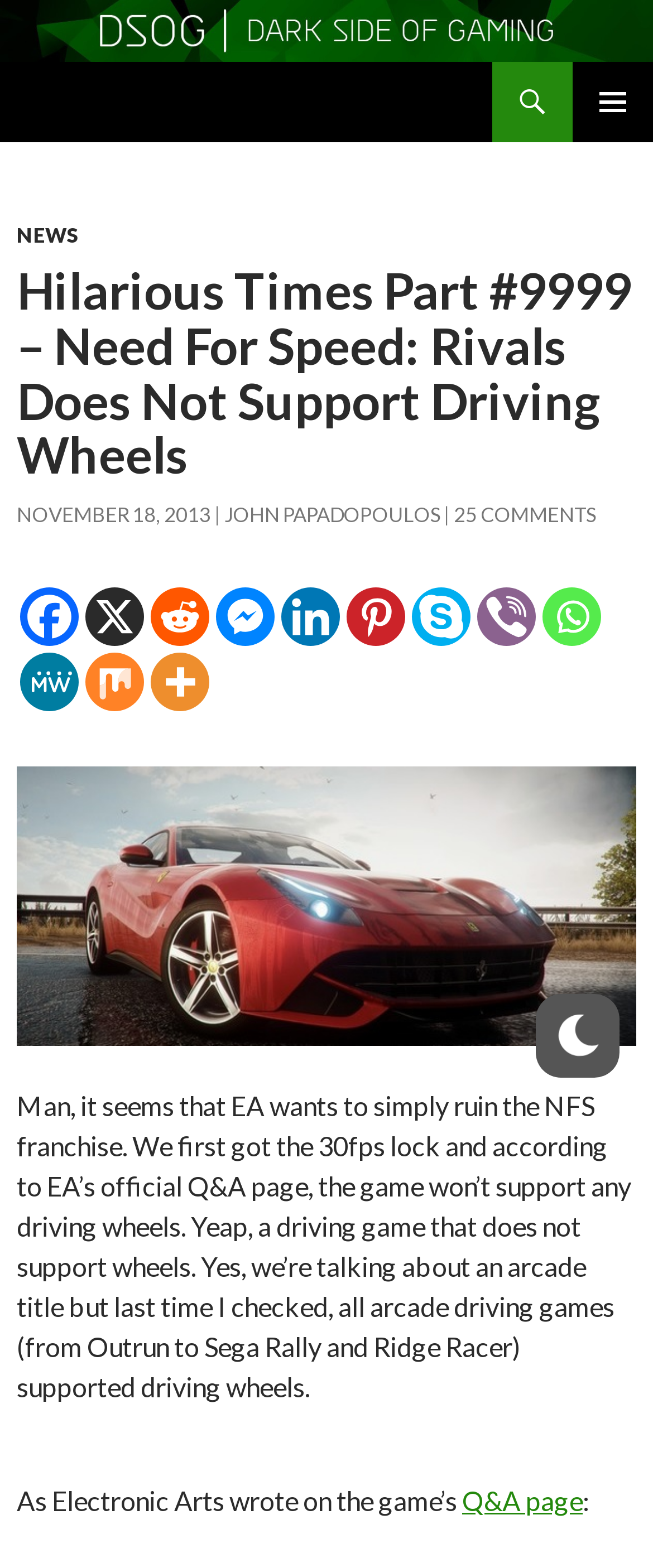Provide the bounding box coordinates for the area that should be clicked to complete the instruction: "Check the 'Q&A page'".

[0.708, 0.946, 0.892, 0.966]